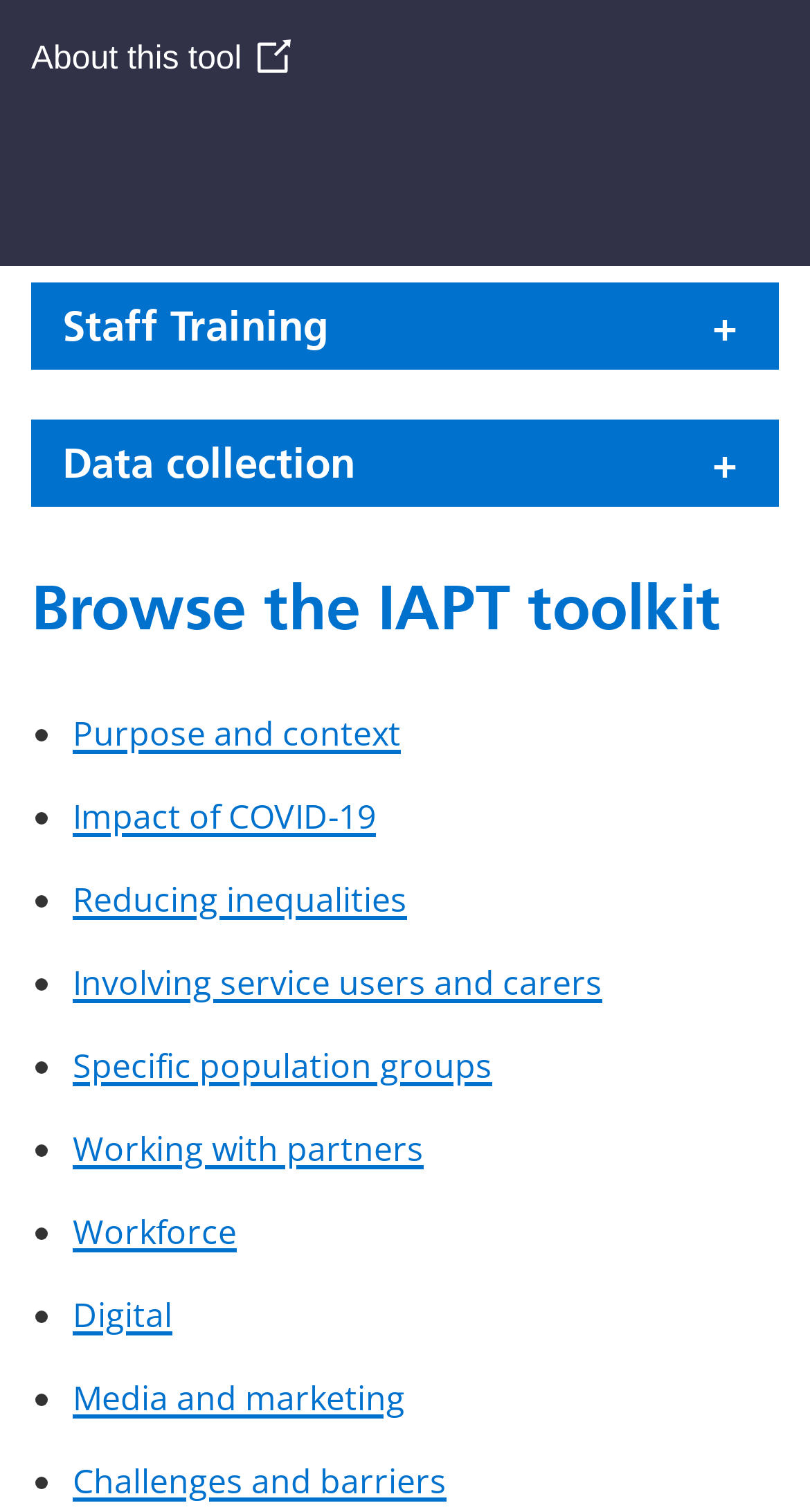Find the bounding box coordinates for the UI element that matches this description: "Reducing inequalities".

[0.09, 0.58, 0.503, 0.61]